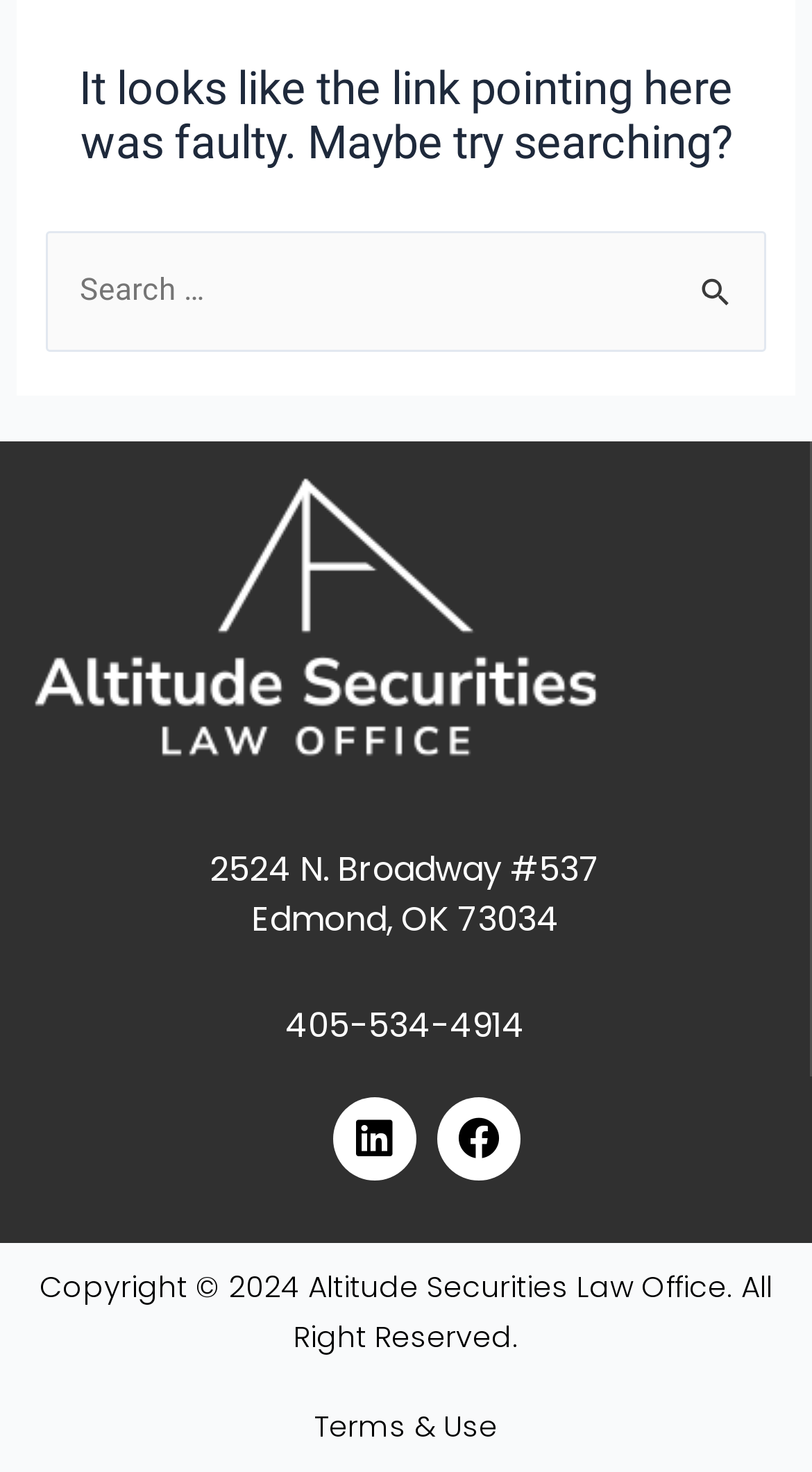Please specify the bounding box coordinates in the format (top-left x, top-left y, bottom-right x, bottom-right y), with values ranging from 0 to 1. Identify the bounding box for the UI component described as follows: 405-534-4914

[0.351, 0.68, 0.646, 0.713]